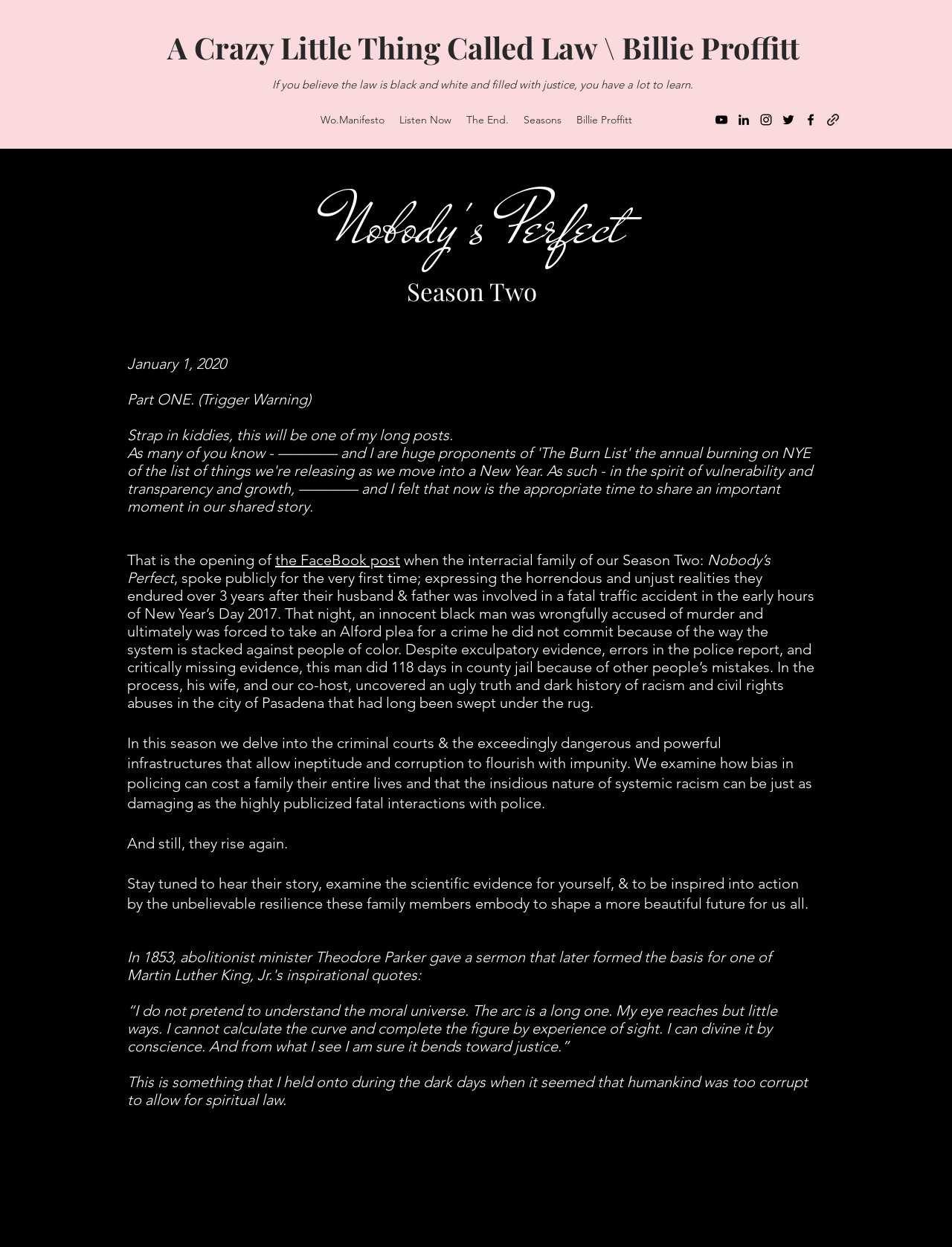Please identify the bounding box coordinates of the area that needs to be clicked to follow this instruction: "View the 'Seasons' page".

[0.542, 0.087, 0.597, 0.105]